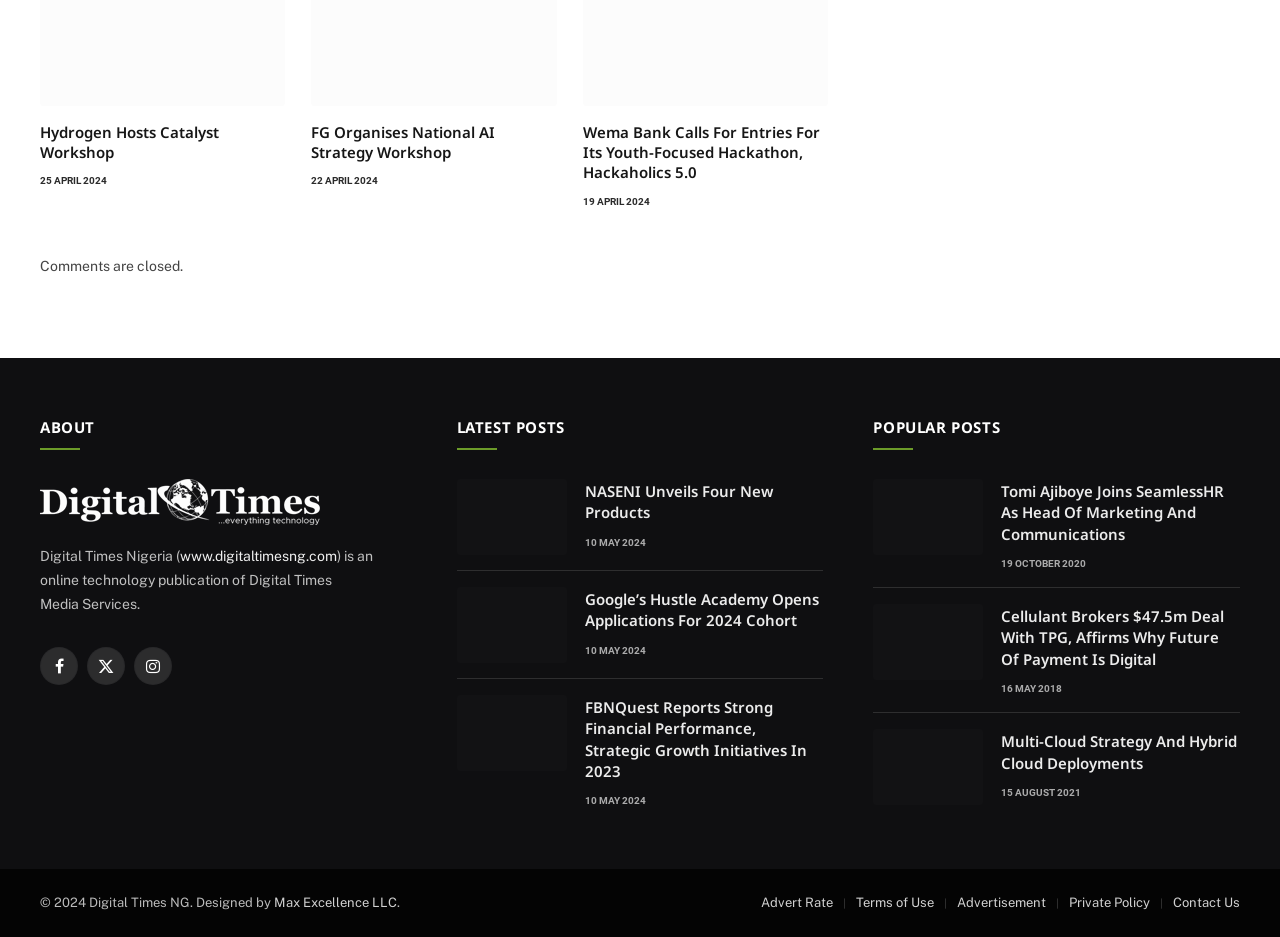Indicate the bounding box coordinates of the element that needs to be clicked to satisfy the following instruction: "Expand the table". The coordinates should be four float numbers between 0 and 1, i.e., [left, top, right, bottom].

None